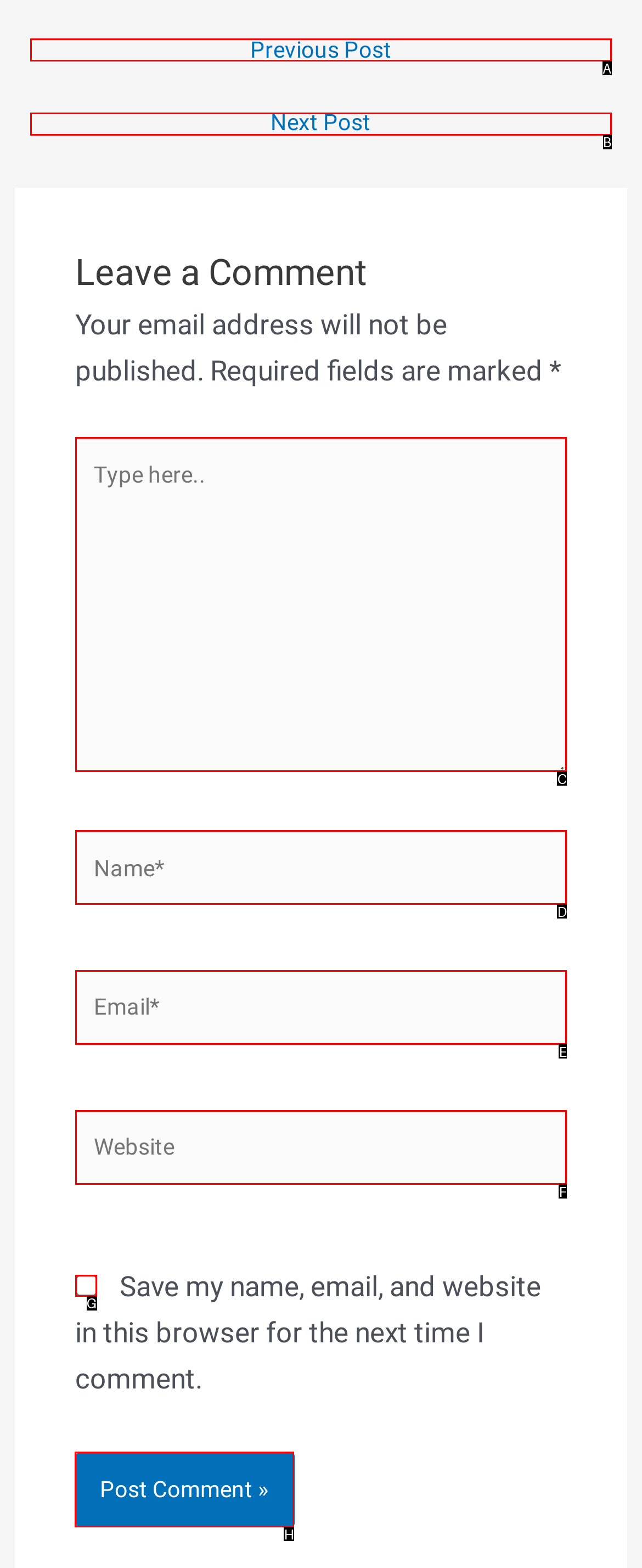Identify the correct HTML element to click for the task: Click the 'Post Comment' button. Provide the letter of your choice.

H